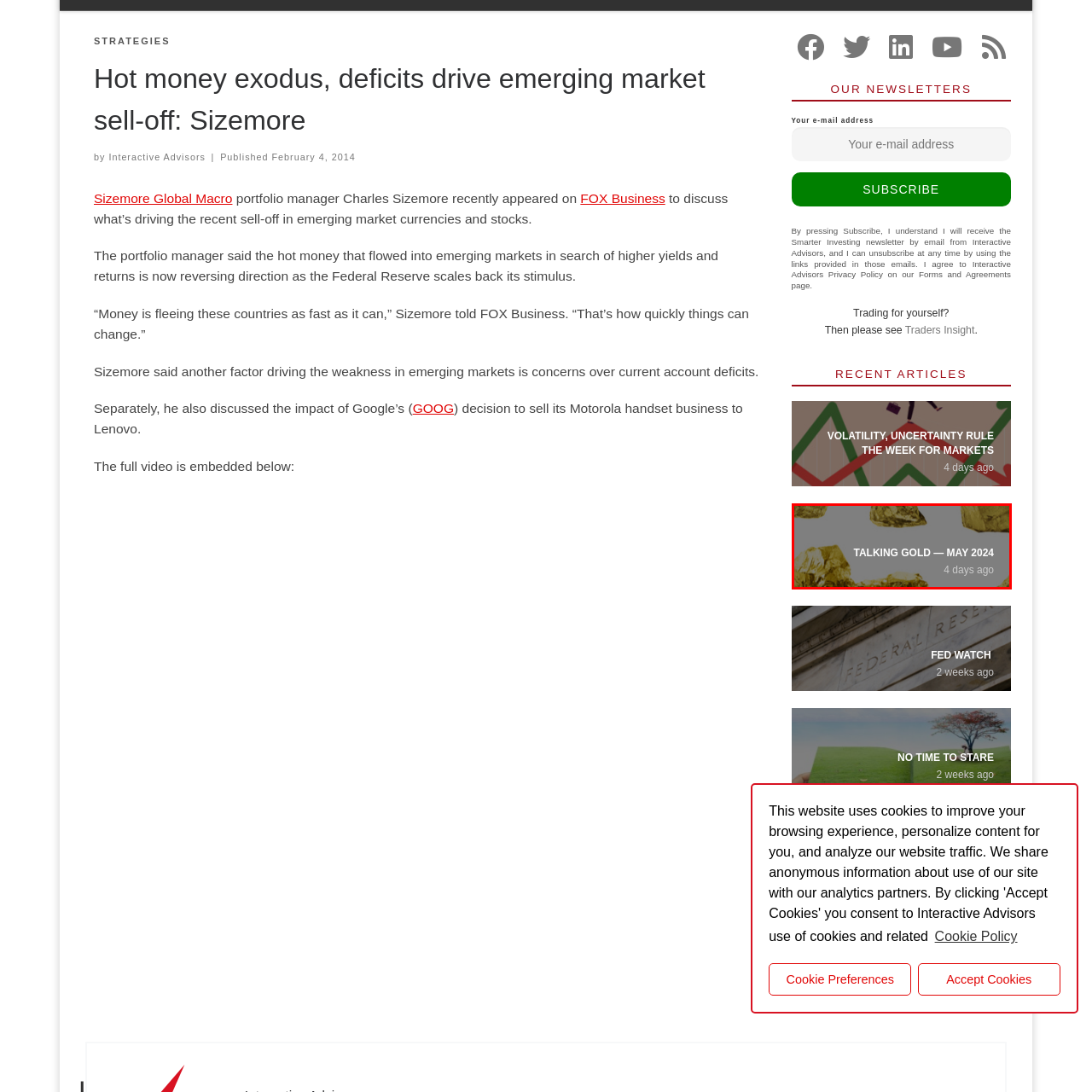Look at the area within the red bounding box, provide a one-word or phrase response to the following question: What is gold often considered in the context of financial markets?

Safe-haven investment